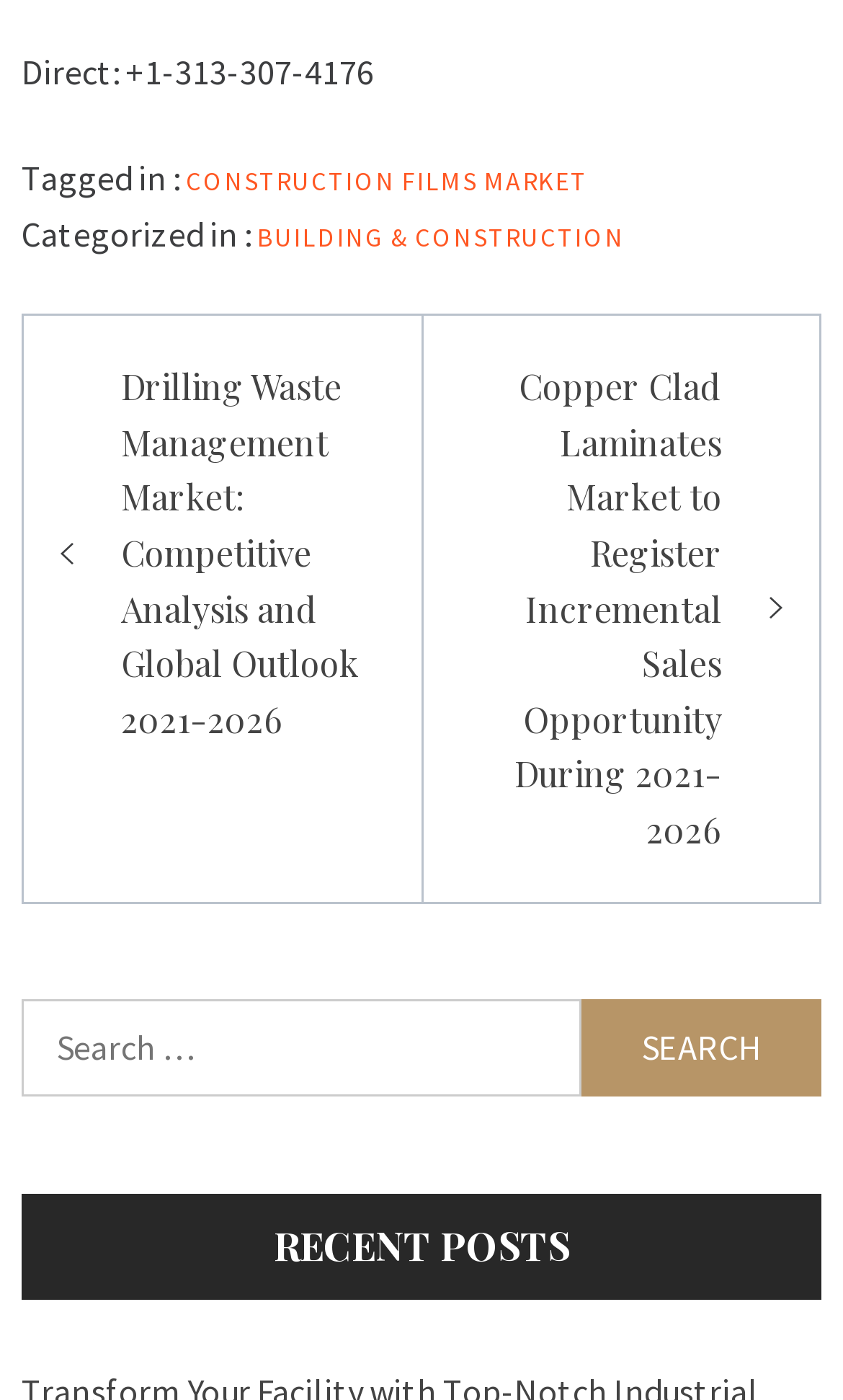How many posts are shown in the post navigation section?
Using the image provided, answer with just one word or phrase.

2